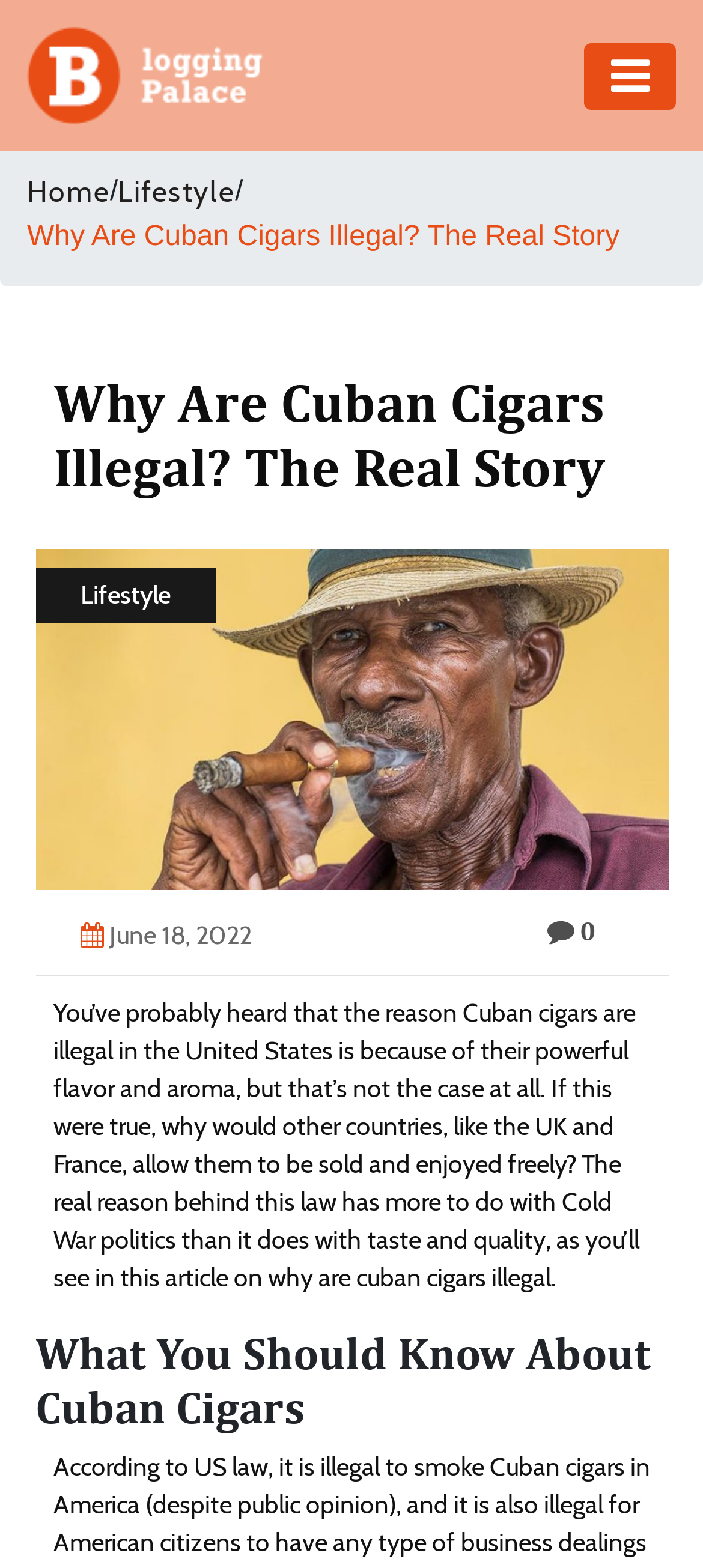Please find the bounding box coordinates for the clickable element needed to perform this instruction: "Click the 'Lifestyle' link".

[0.168, 0.111, 0.334, 0.133]